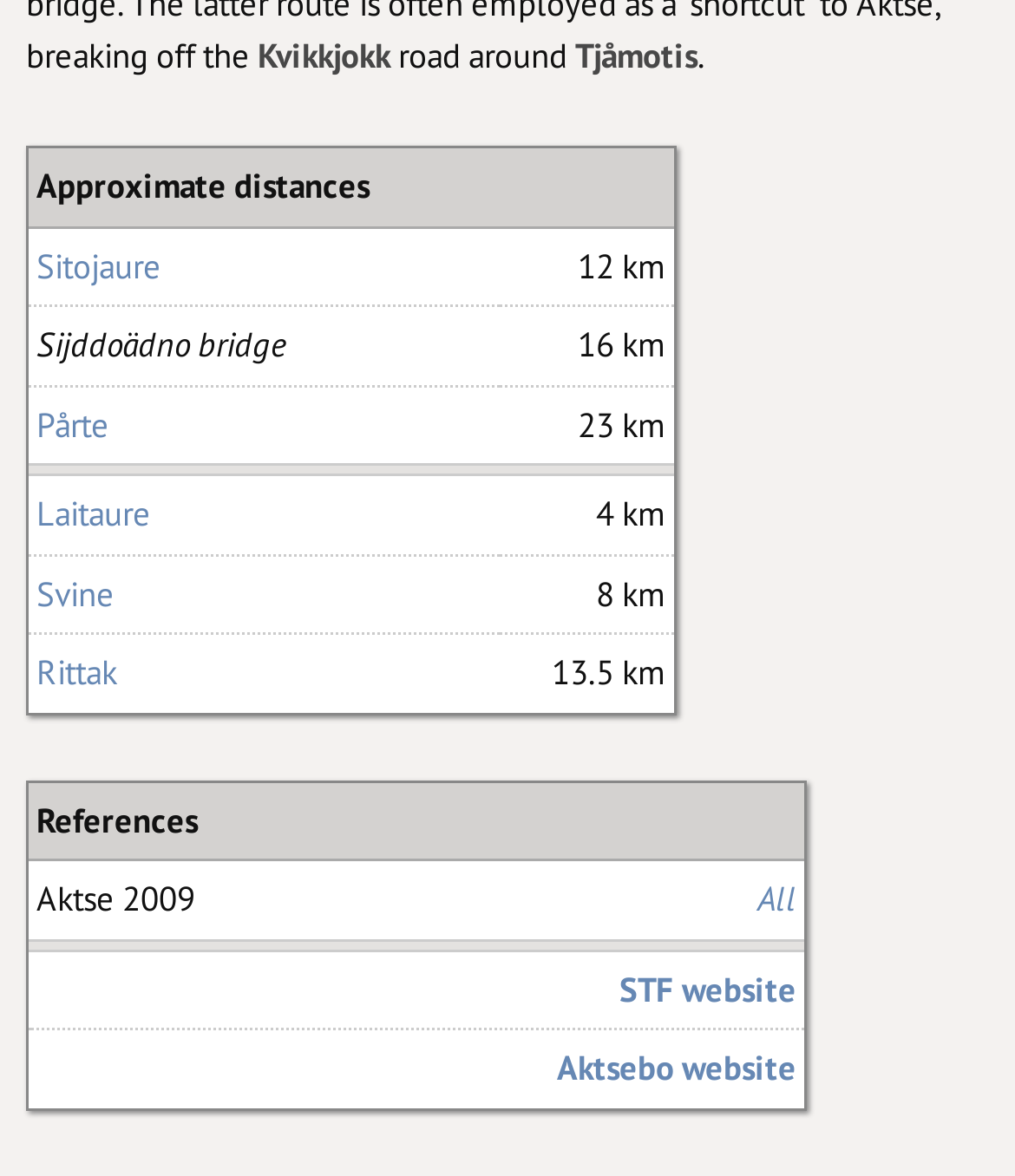What is the reference mentioned in the webpage?
Carefully examine the image and provide a detailed answer to the question.

The webpage has a table with a row containing 'Aktse 2009' which suggests that the webpage is referring to a reference named Aktse 2009.